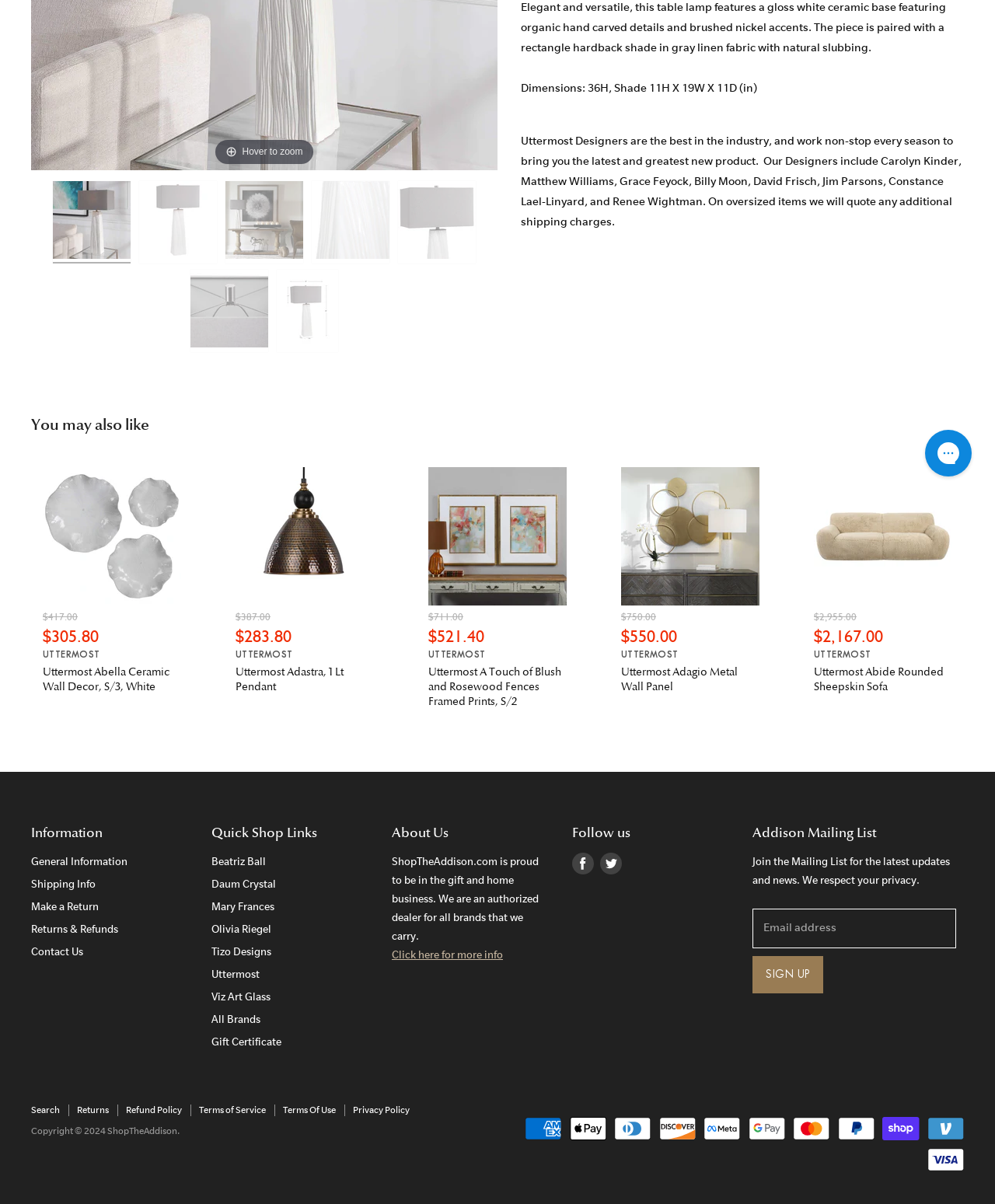Provide the bounding box coordinates of the UI element this sentence describes: "Find us on Twitter".

[0.6, 0.692, 0.628, 0.716]